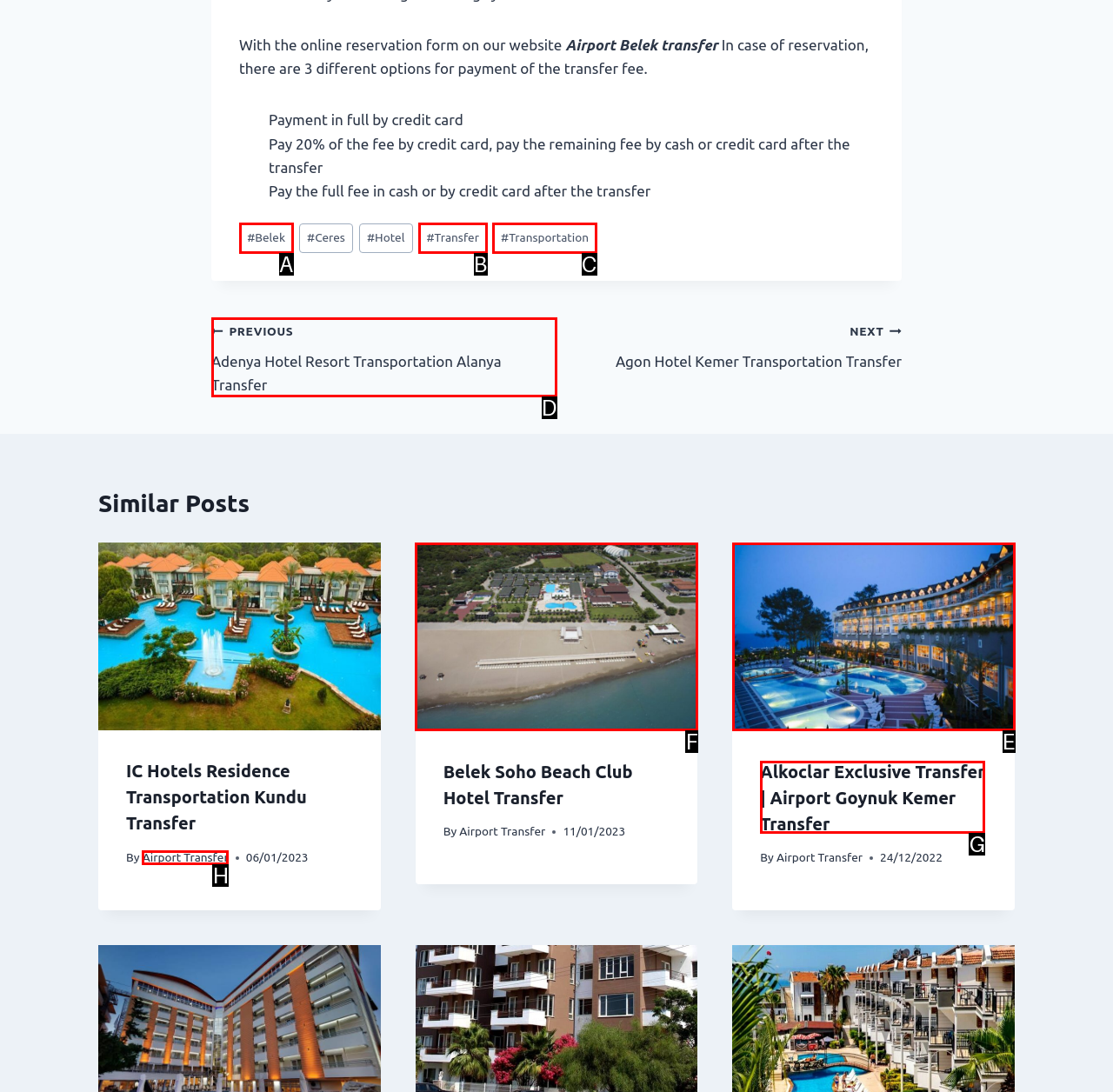Identify which HTML element to click to fulfill the following task: Click on the 'Belek Soho Beach Club Hotel Transfer' link. Provide your response using the letter of the correct choice.

F